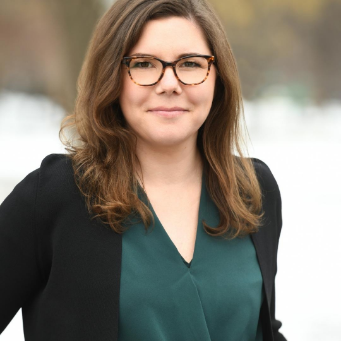What is the setting of the portrait?
Your answer should be a single word or phrase derived from the screenshot.

Outdoor